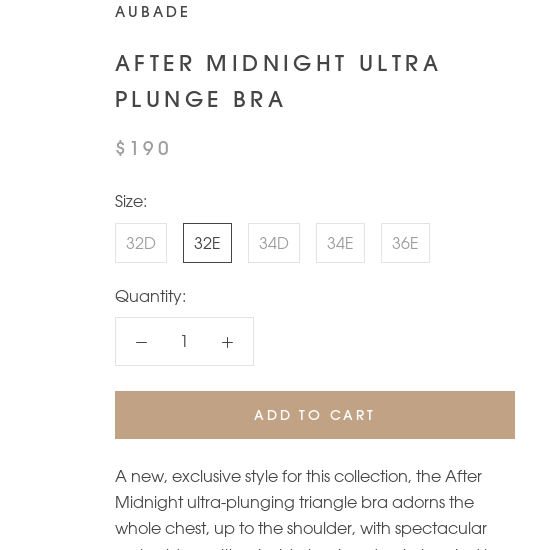Explain in detail what you see in the image.

The image showcases the "After Midnight Ultra Plunge Bra" by Aubade, an exclusive addition to their collection. Priced at $190, this stunning bra features an ultra-plunging triangle design that elegantly enhances the entire chest, extending up to the shoulders. Available sizes include 32D, 32E, 34D, 34E, and 36E, allowing for a tailored fit. A quantity selection option is provided, inviting shoppers to customize their order. The bra is promoted with a stylish description highlighting its exquisite embroidery, bold cut, and sexy design, making it an irresistible choice for anyone looking to elevate their lingerie wardrobe. An "Add to Cart" button is available for convenient purchasing.